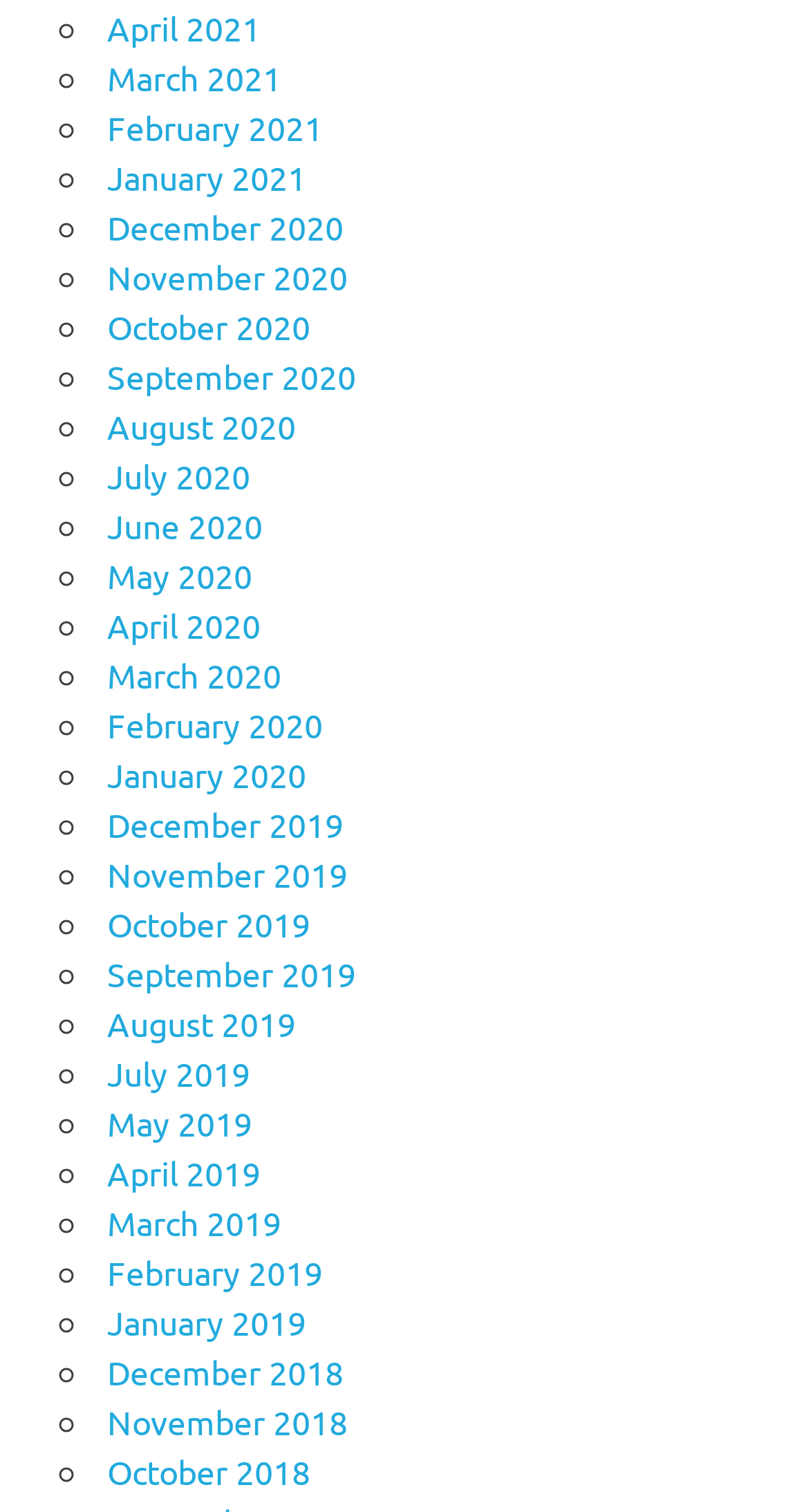What is the earliest month listed?
Please describe in detail the information shown in the image to answer the question.

I looked at the list of links and found the earliest month listed, which is December 2018.